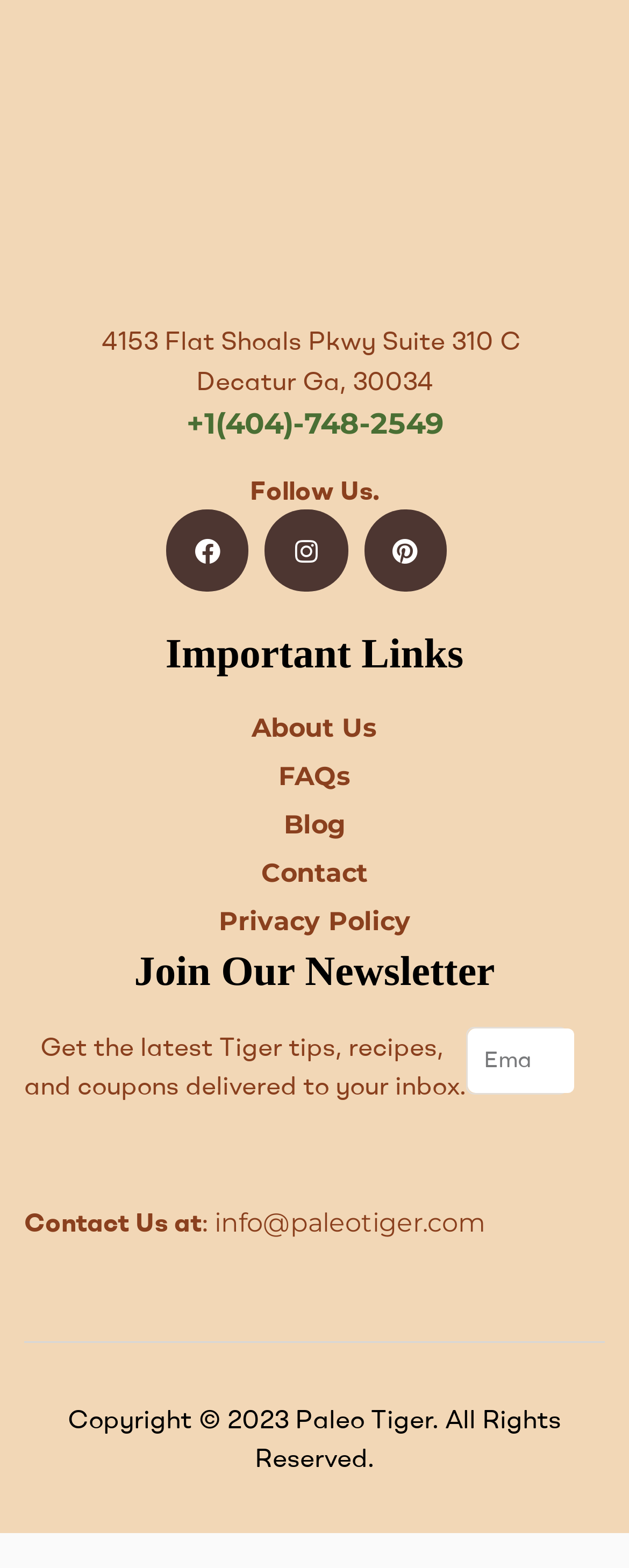Provide the bounding box coordinates of the area you need to click to execute the following instruction: "Click the Submit button".

[0.869, 0.656, 0.912, 0.697]